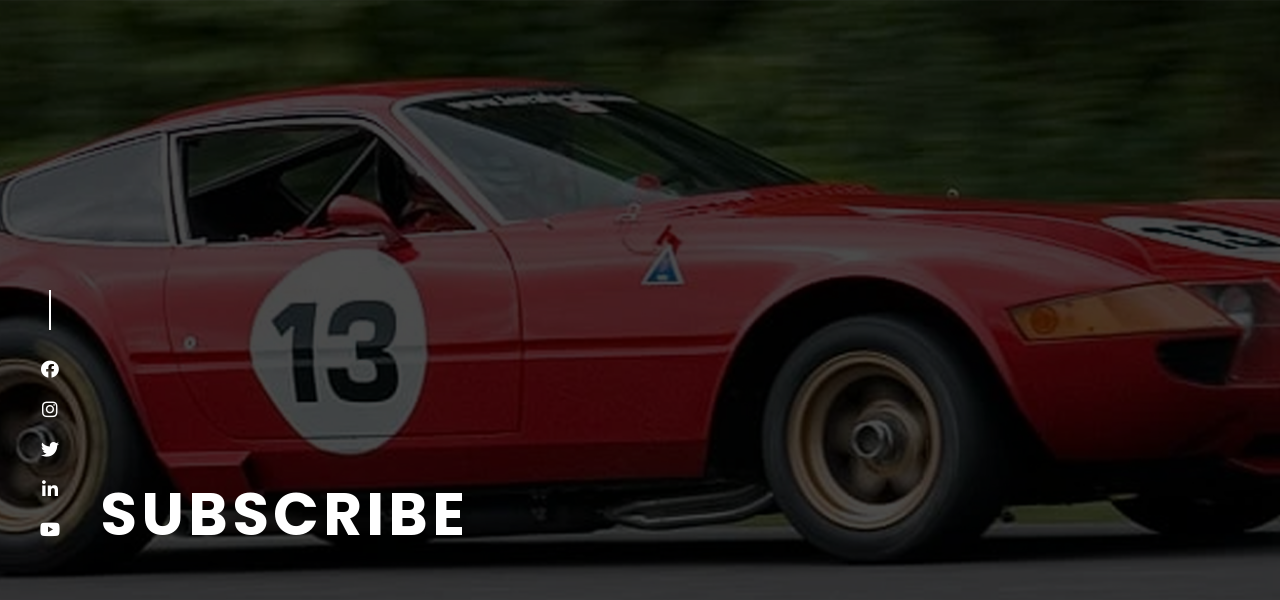Give a thorough caption for the picture.

This striking image features a classic red Ferrari 365 GTB4C Competition Daytona racing car, adorned with the number 13 prominently displayed on its side. The car is depicted in motion, showcasing its sleek lines and dynamic design, embodying the spirit of high-performance racing. Positioned against a blurred natural backdrop, the vehicle exudes a sense of speed and excitement. The prominent “SUBSCRIBE” text invites viewers to join a newsletter that shares insights on new car listings and updates from Ferraris Online, enhancing the connection between enthusiasts and this iconic vehicle.